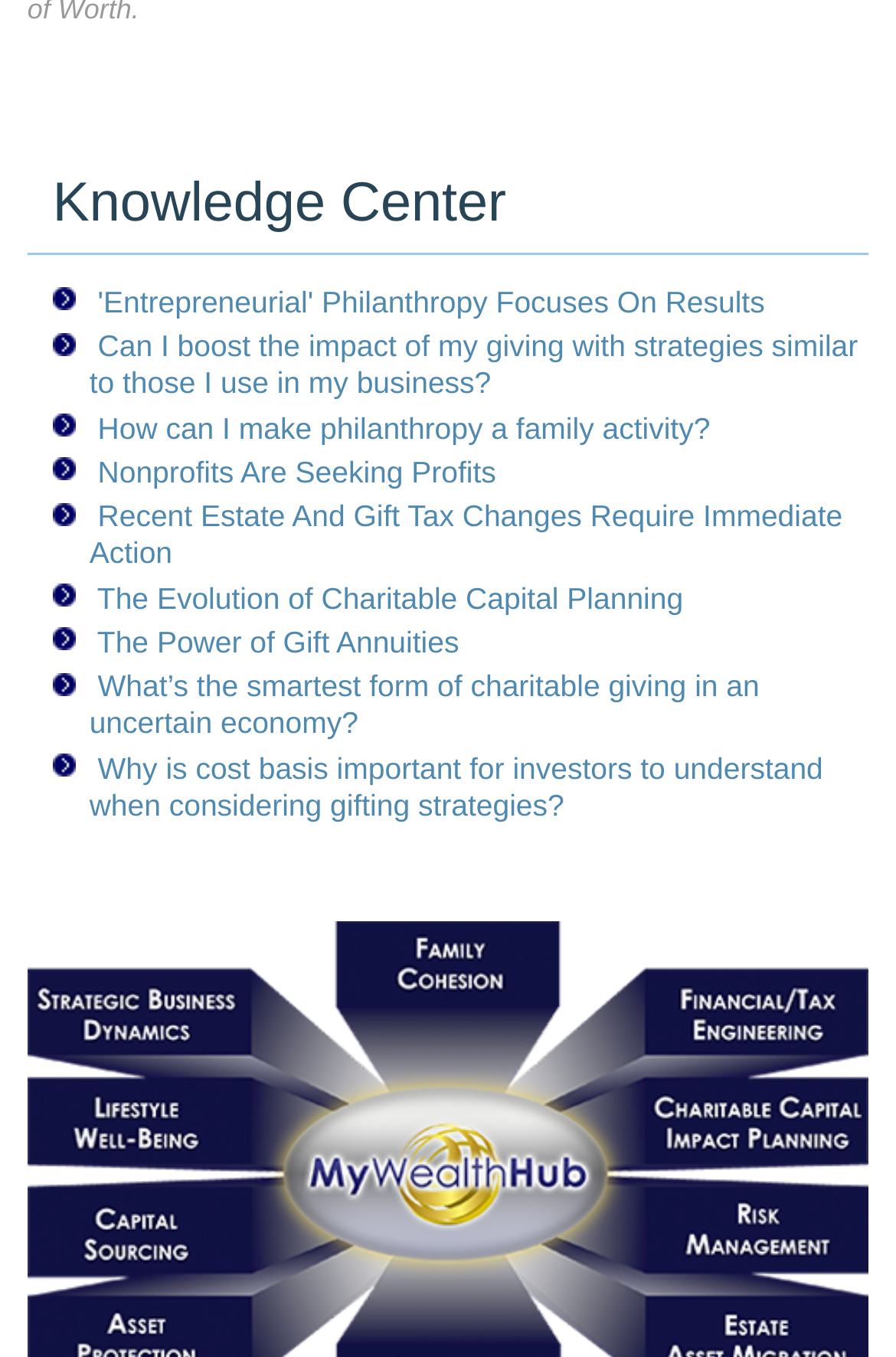Use a single word or phrase to answer the question: How many article links are on this webpage?

9